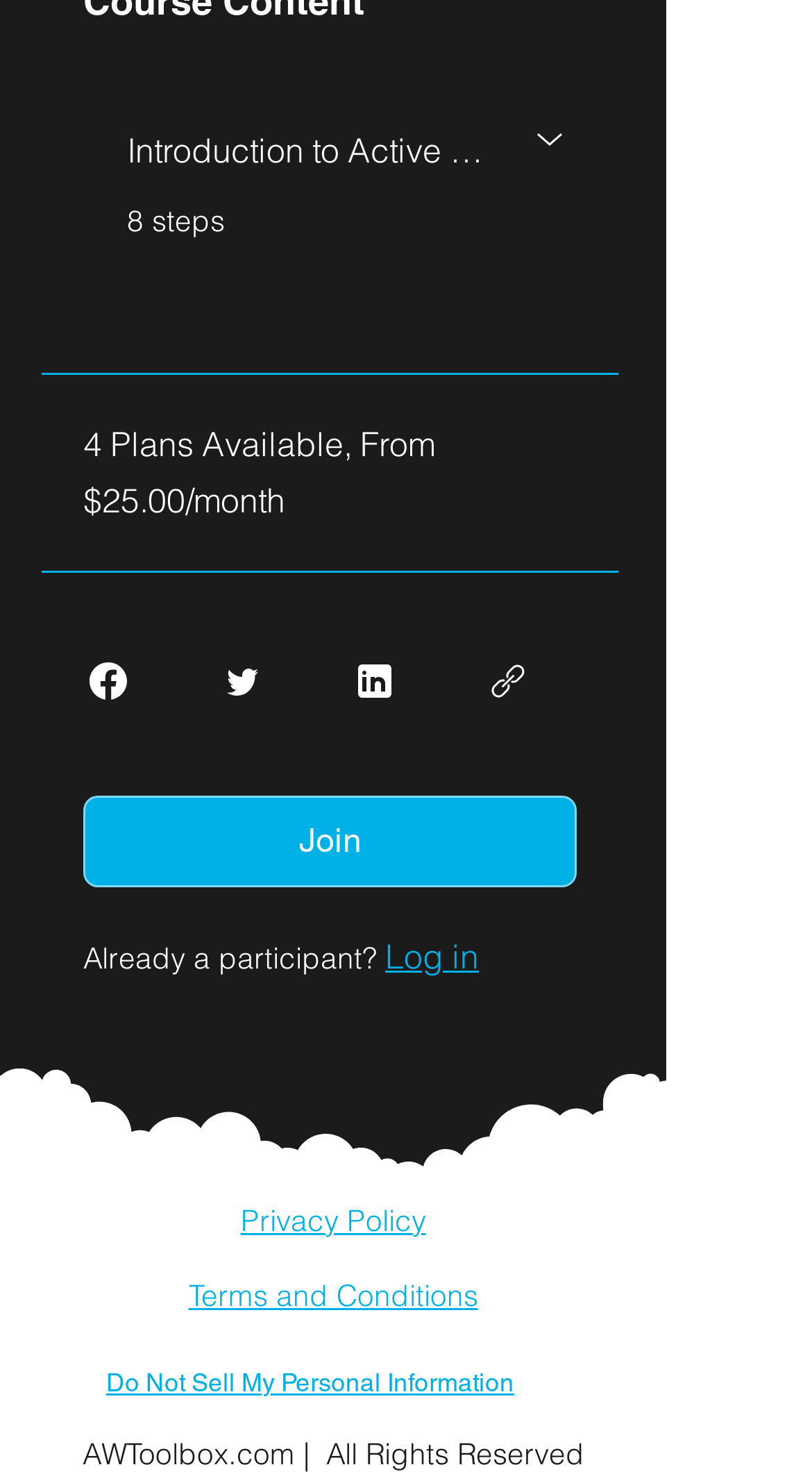How many social media links are there?
Please answer the question with a single word or phrase, referencing the image.

3